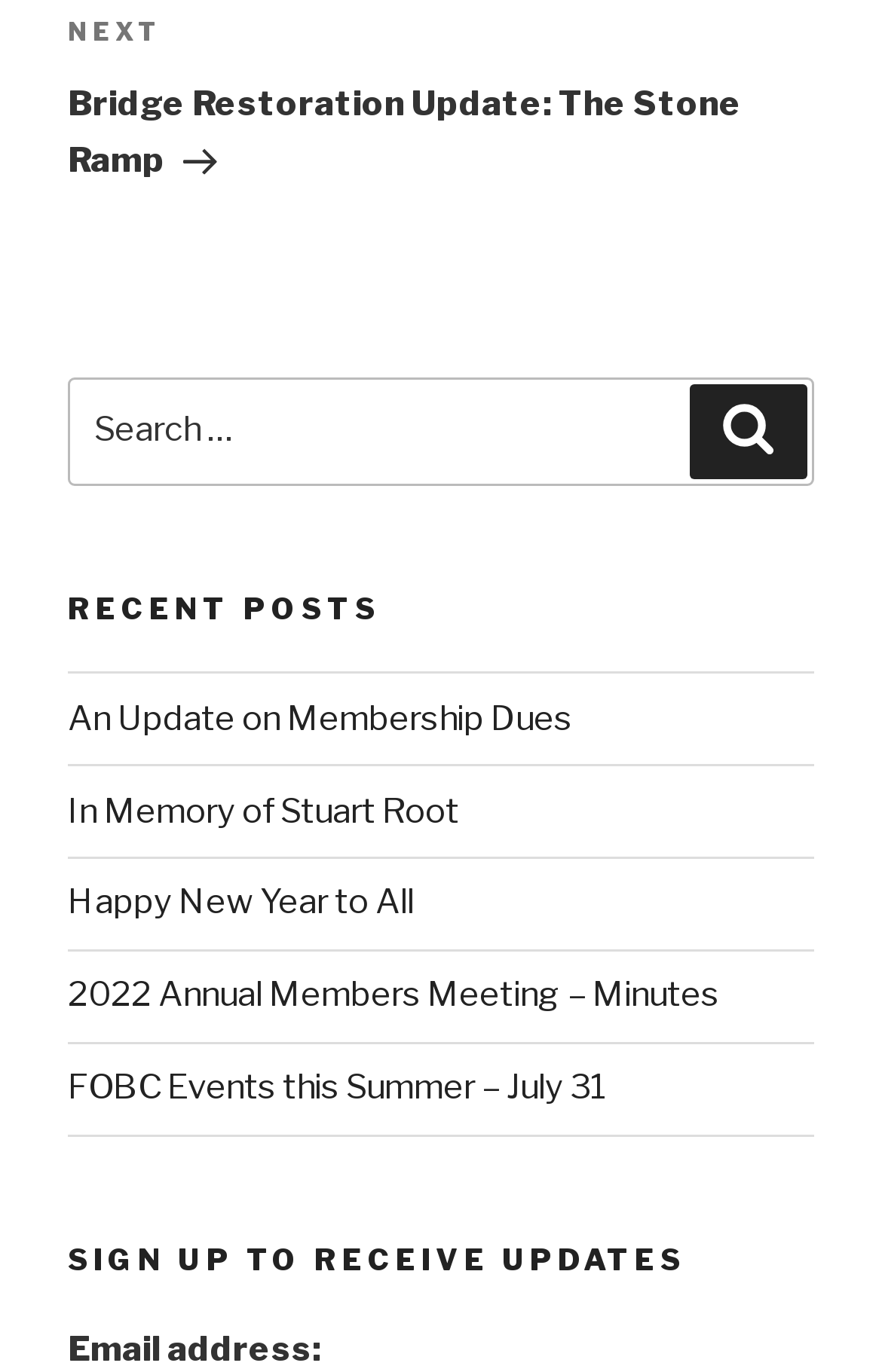Could you provide the bounding box coordinates for the portion of the screen to click to complete this instruction: "Click on the next post"?

[0.077, 0.008, 0.923, 0.132]